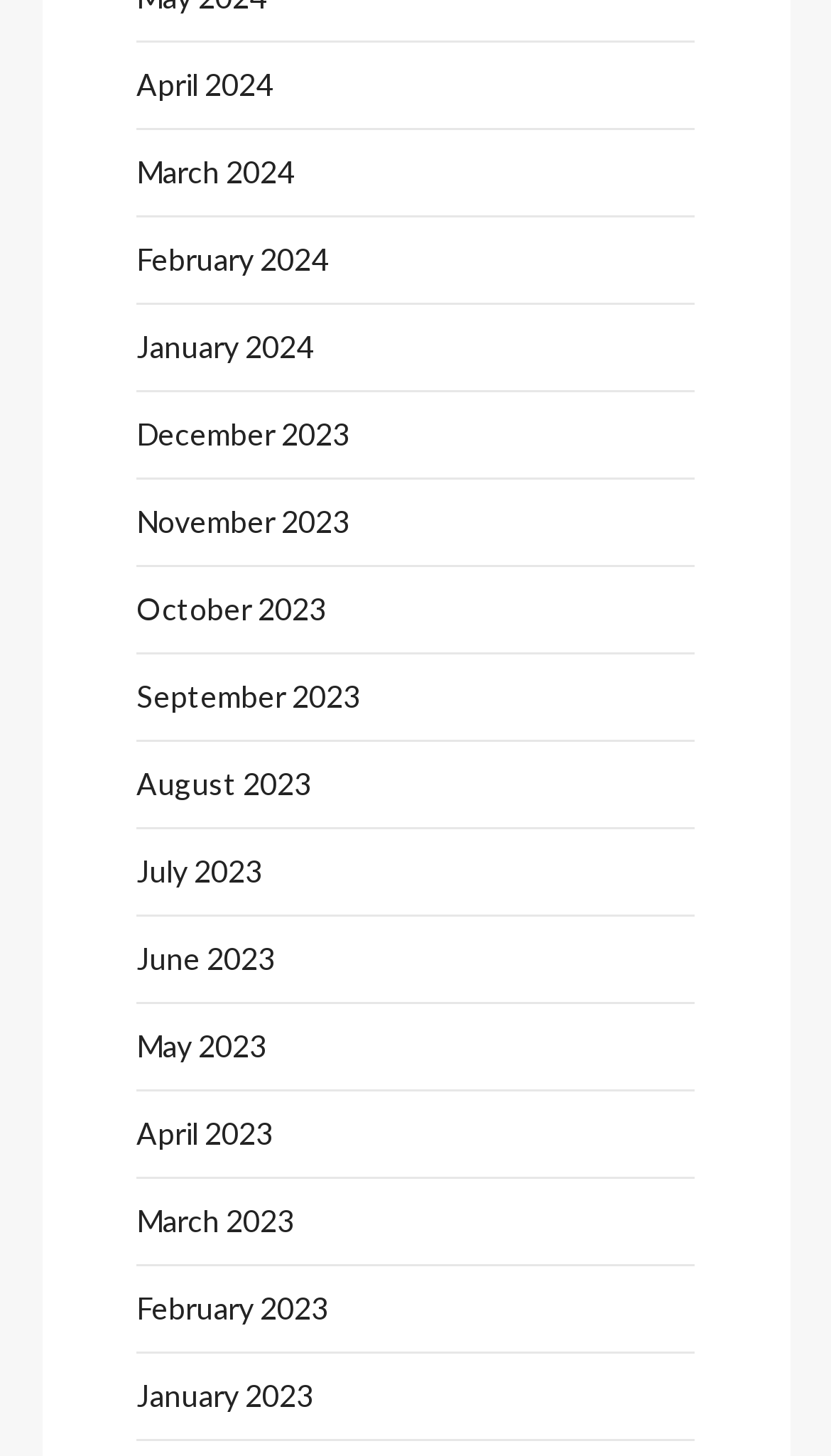Determine the bounding box coordinates for the area you should click to complete the following instruction: "access January 2023".

[0.164, 0.94, 0.377, 0.979]